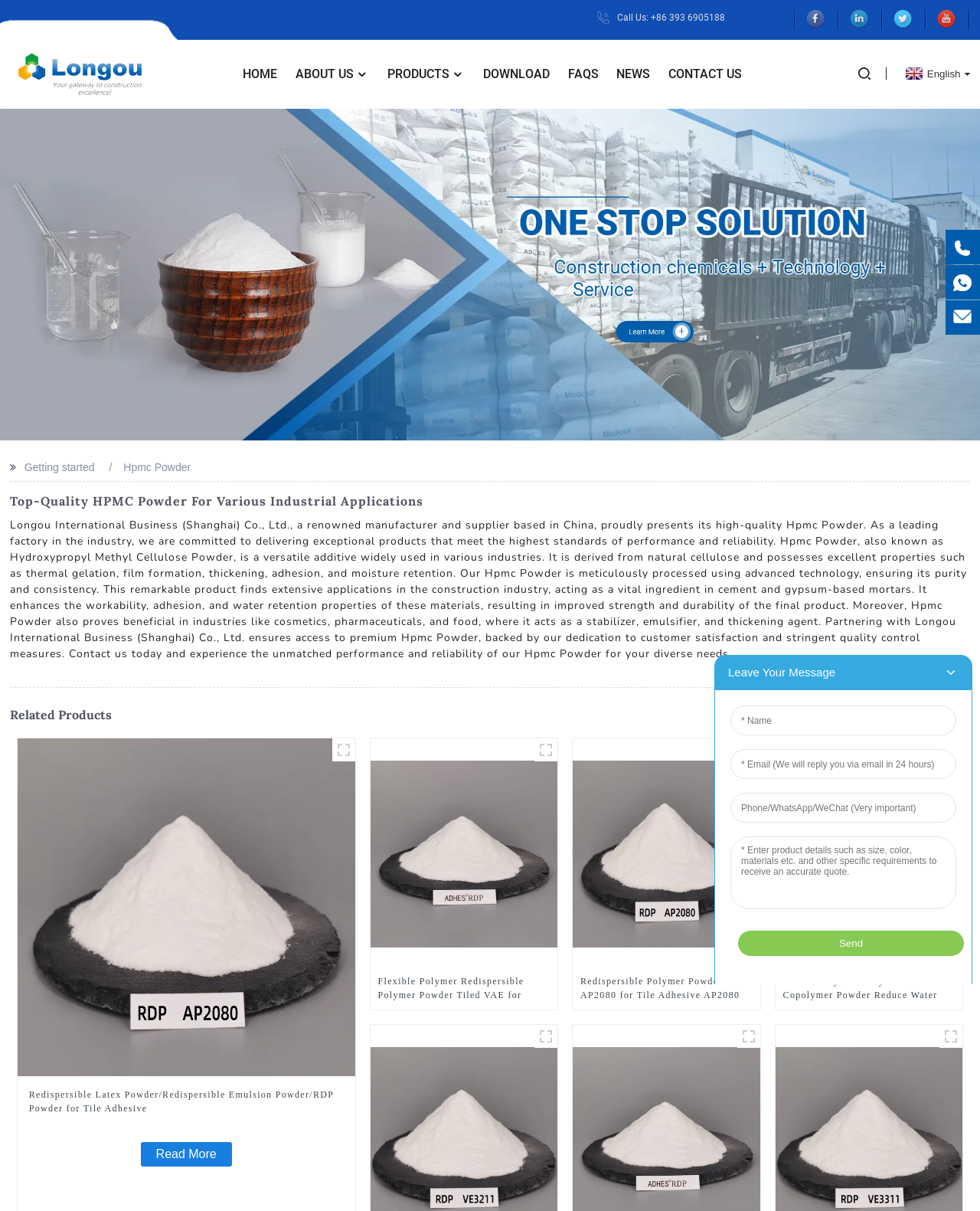Predict the bounding box of the UI element that fits this description: "Full Service FBO".

None